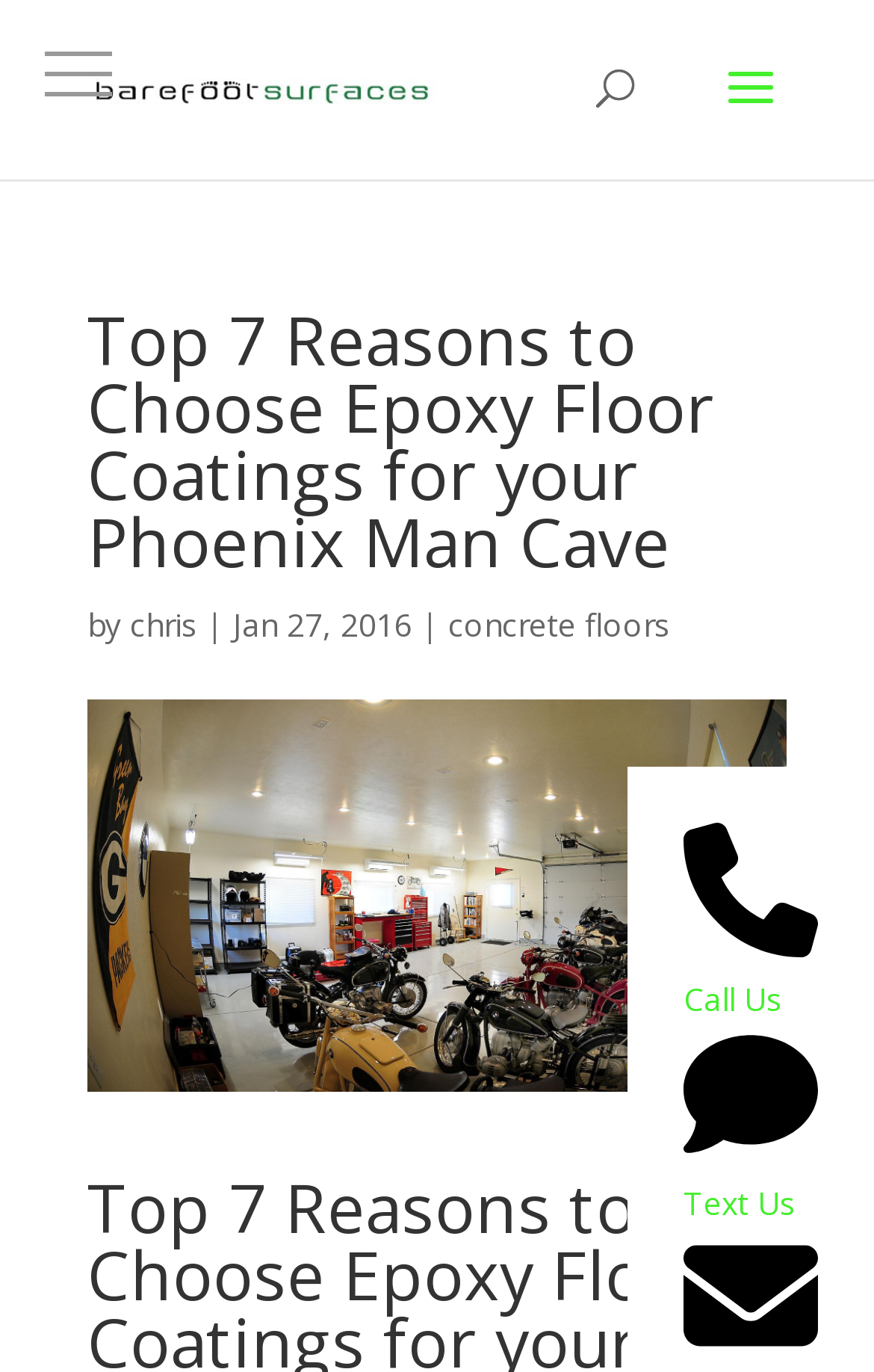Identify and provide the text of the main header on the webpage.

Top 7 Reasons to Choose Epoxy Floor Coatings for your Phoenix Man Cave